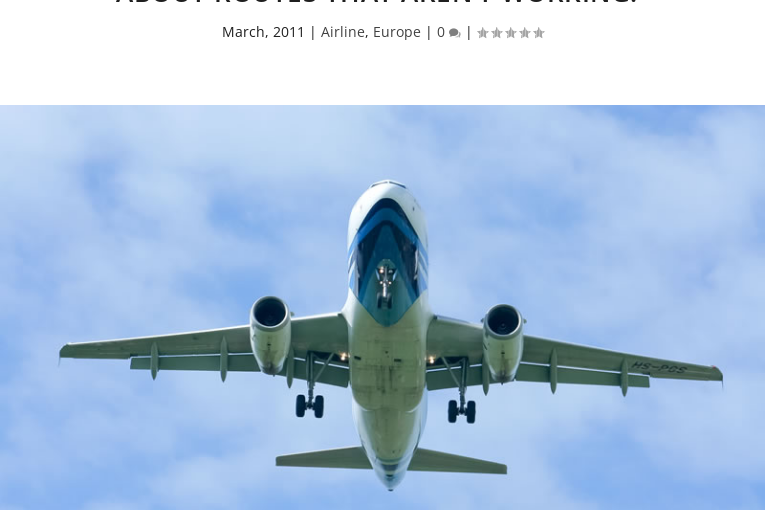Analyze the image and describe all the key elements you observe.

The image features a clear view of an aircraft flying overhead, emphasizing its sleek design and important features like the engines and wings. It is associated with an article titled, "EASYJET: 'WE’RE GOING TO BE VERY, VERY TOUGH ABOUT ROUTES THAT AREN’T WORKING,'" reflecting insights from the UK-based low-cost airline's leadership. The article, dated March 2011, discusses the challenges faced by airlines, particularly concerning route management and rising fuel costs. The accompanying details categorize this as an airline-related piece focused on European operations, highlighting the potential impact of economic pressures on airlines' route strategies. A comment section indicates a lack of public engagement on the topic, which might suggest the article's niche audience.